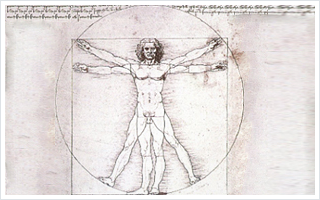List and describe all the prominent features within the image.

The image depicts Leonardo da Vinci's iconic illustration known as the "Vitruvian Man," which exemplifies the blend of art and science during the Renaissance period. This drawing represents a male figure in two superimposed positions with his arms and legs apart, inscribed within a square and a circle. The proportions of the human body are meticulously detailed, reflecting da Vinci's study of human anatomy and geometrical conceptions. This artwork exemplifies the ideal human form, showcasing da Vinci's belief in the harmony of the human body and the universe. It serves as a symbol of the Renaissance’s exploration of human potential and the connection between science, anatomy, and art.